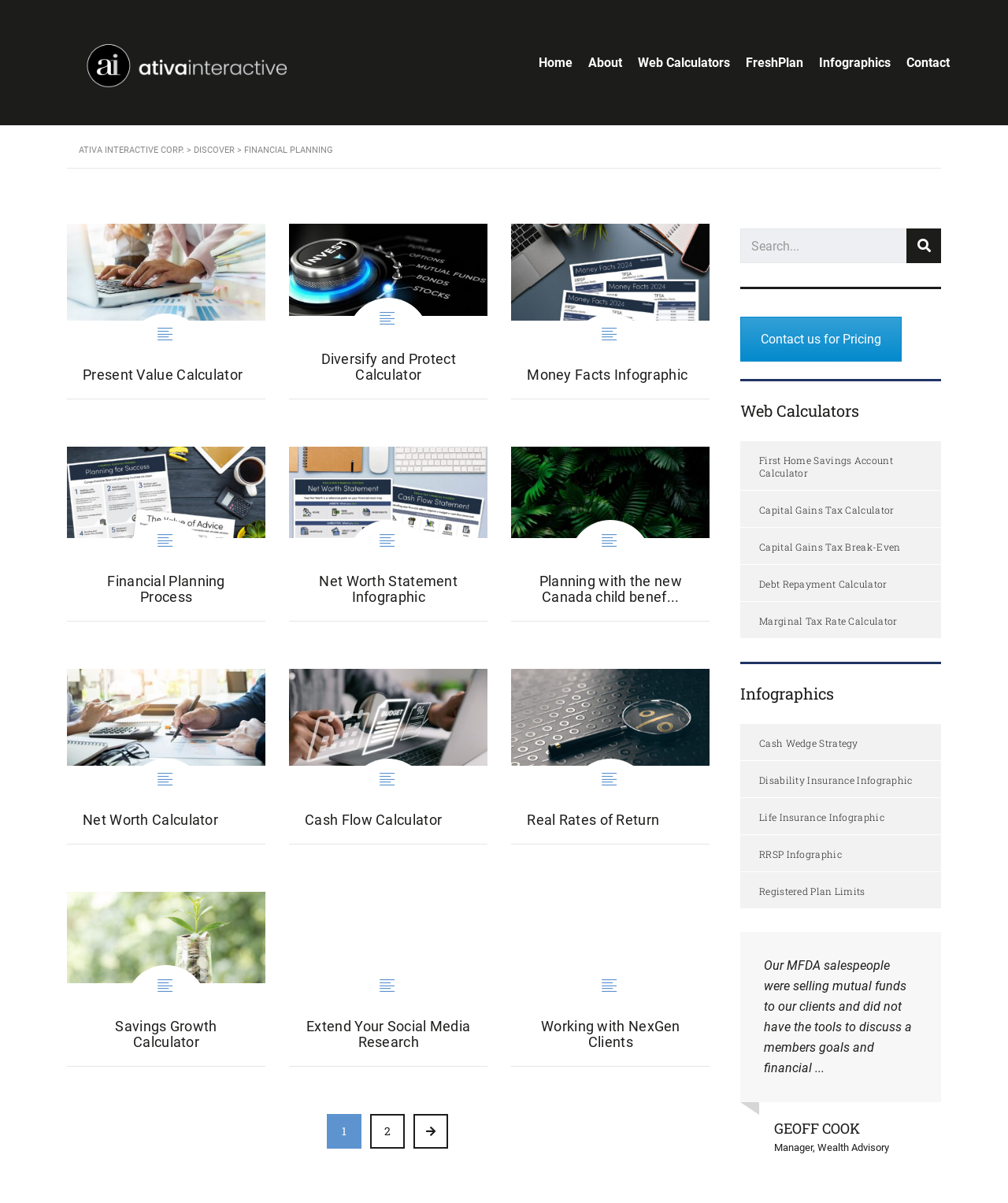What is the name of the financial planner quoted on the webpage?
Respond to the question with a single word or phrase according to the image.

S. Tanner